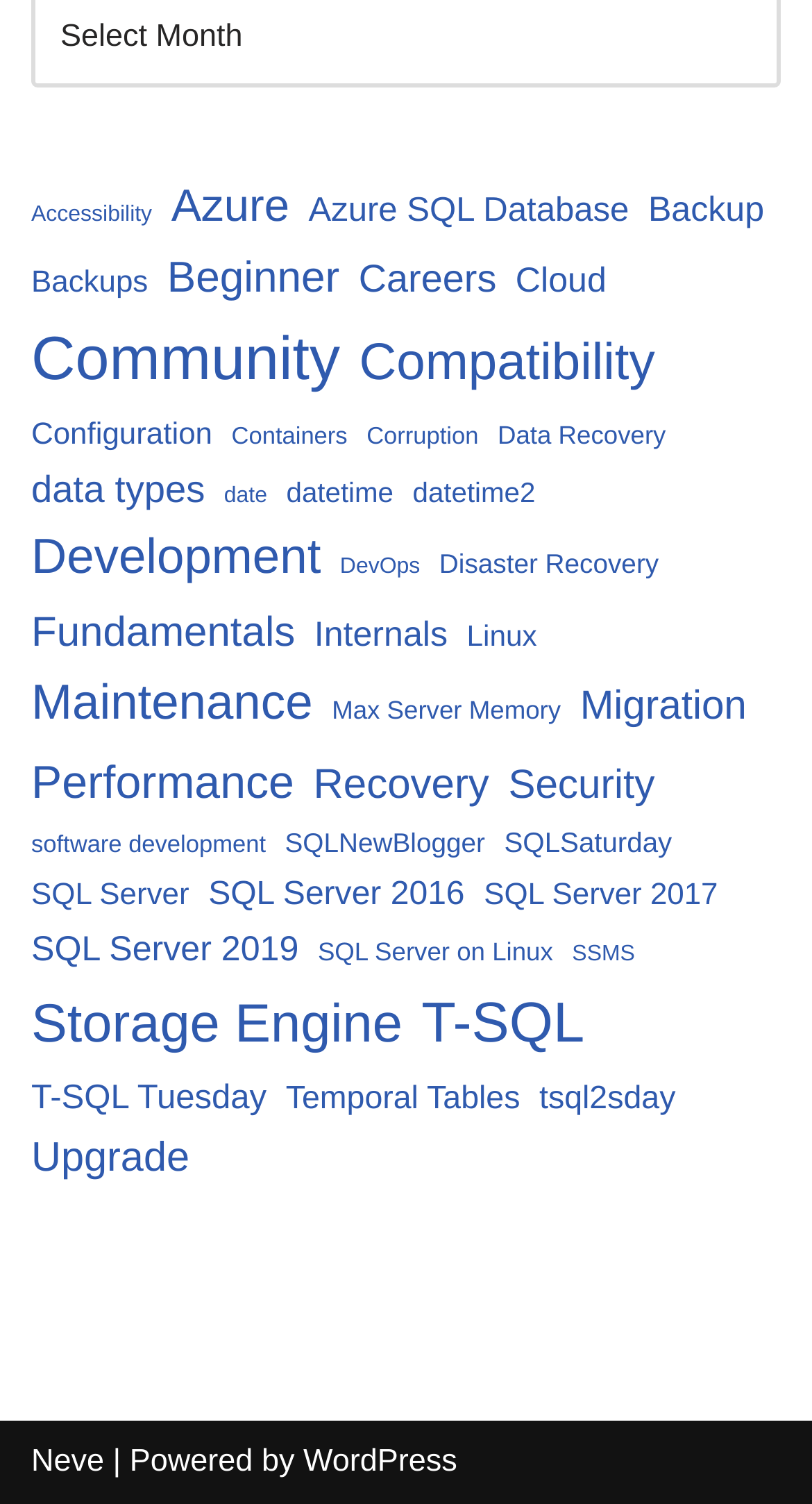Please determine the bounding box coordinates of the element's region to click in order to carry out the following instruction: "Click on Azure". The coordinates should be four float numbers between 0 and 1, i.e., [left, top, right, bottom].

[0.211, 0.113, 0.356, 0.162]